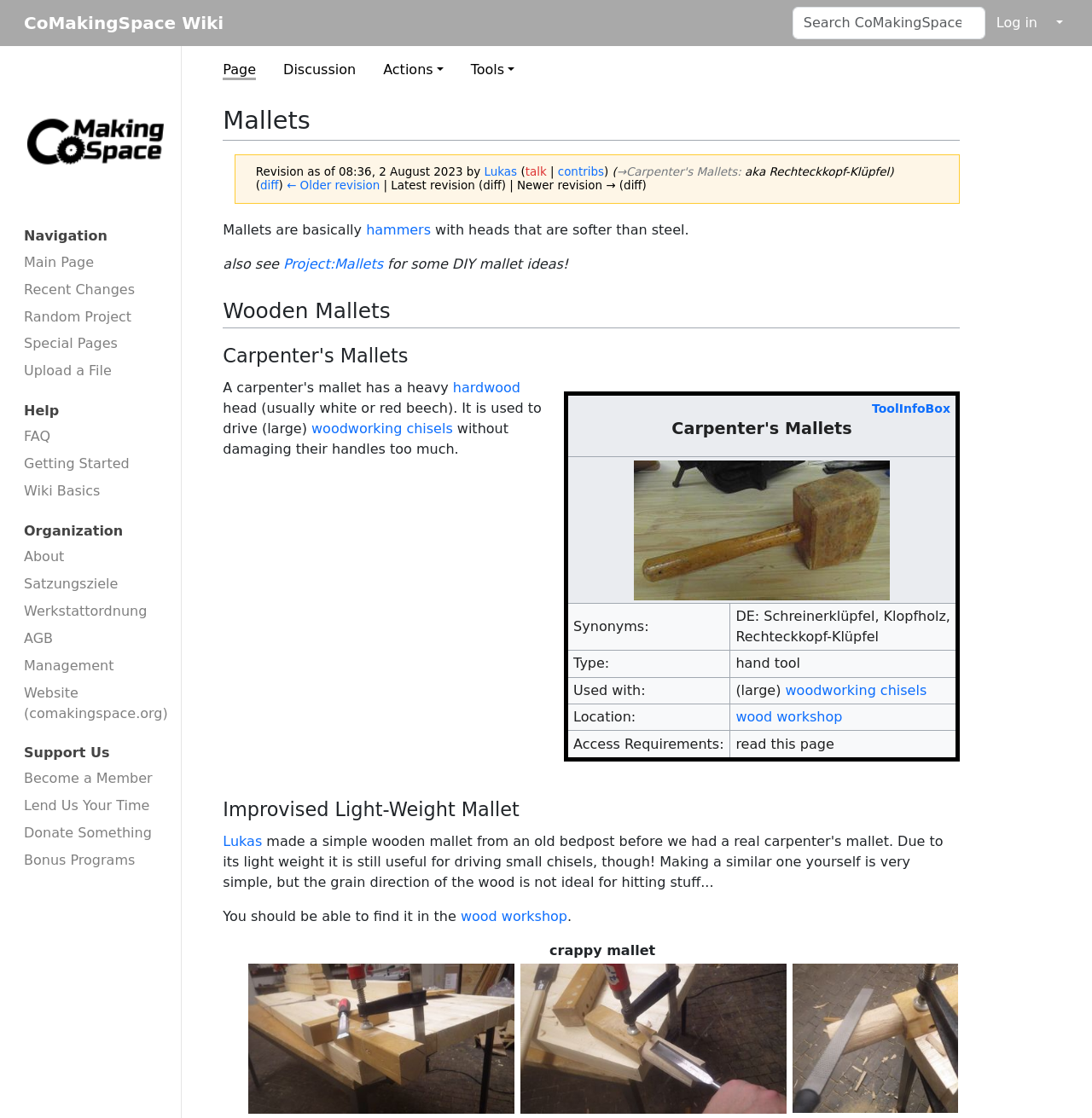Identify the bounding box coordinates of the part that should be clicked to carry out this instruction: "Search CoMakingSpace Wiki".

[0.726, 0.006, 0.902, 0.035]